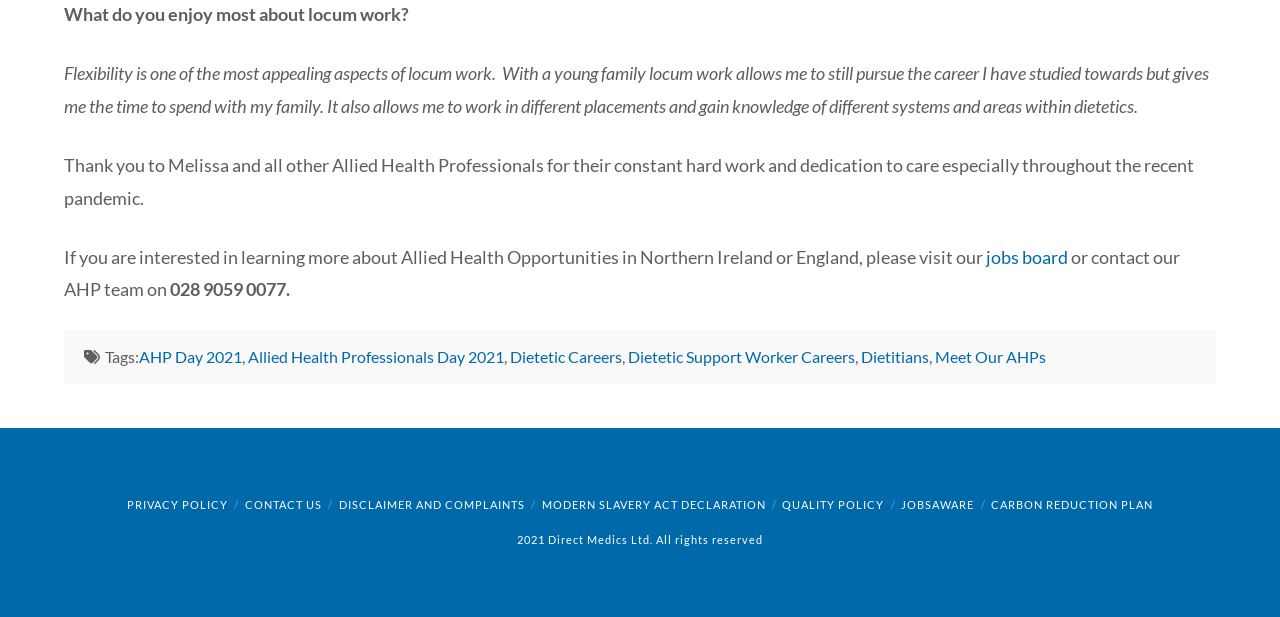What is the name of the day being celebrated?
Refer to the image and offer an in-depth and detailed answer to the question.

The text mentions 'AHP Day 2021' as a tag, and also provides a link to 'Allied Health Professionals Day 2021', indicating that it is a special day being celebrated.